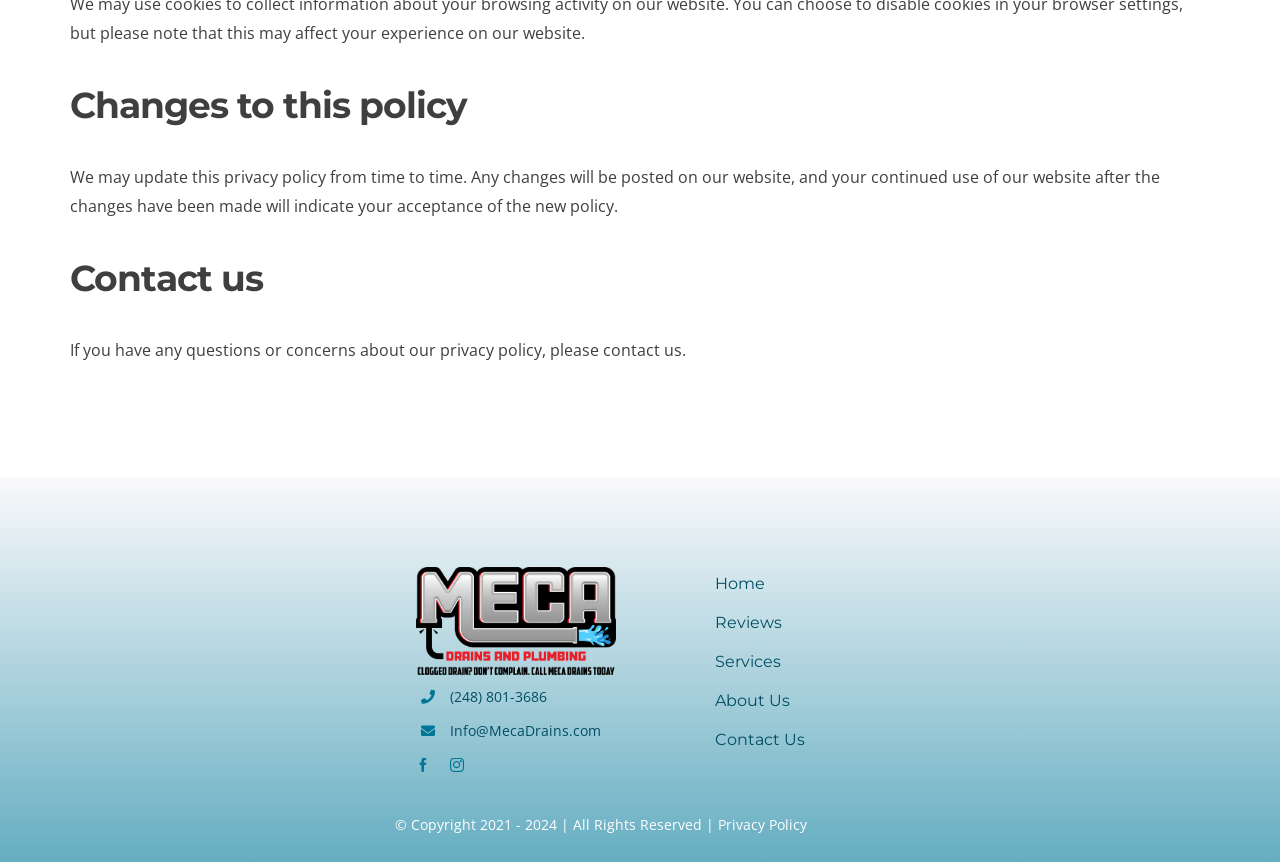Answer the question using only a single word or phrase: 
What is the year range of the copyright?

2021-2024